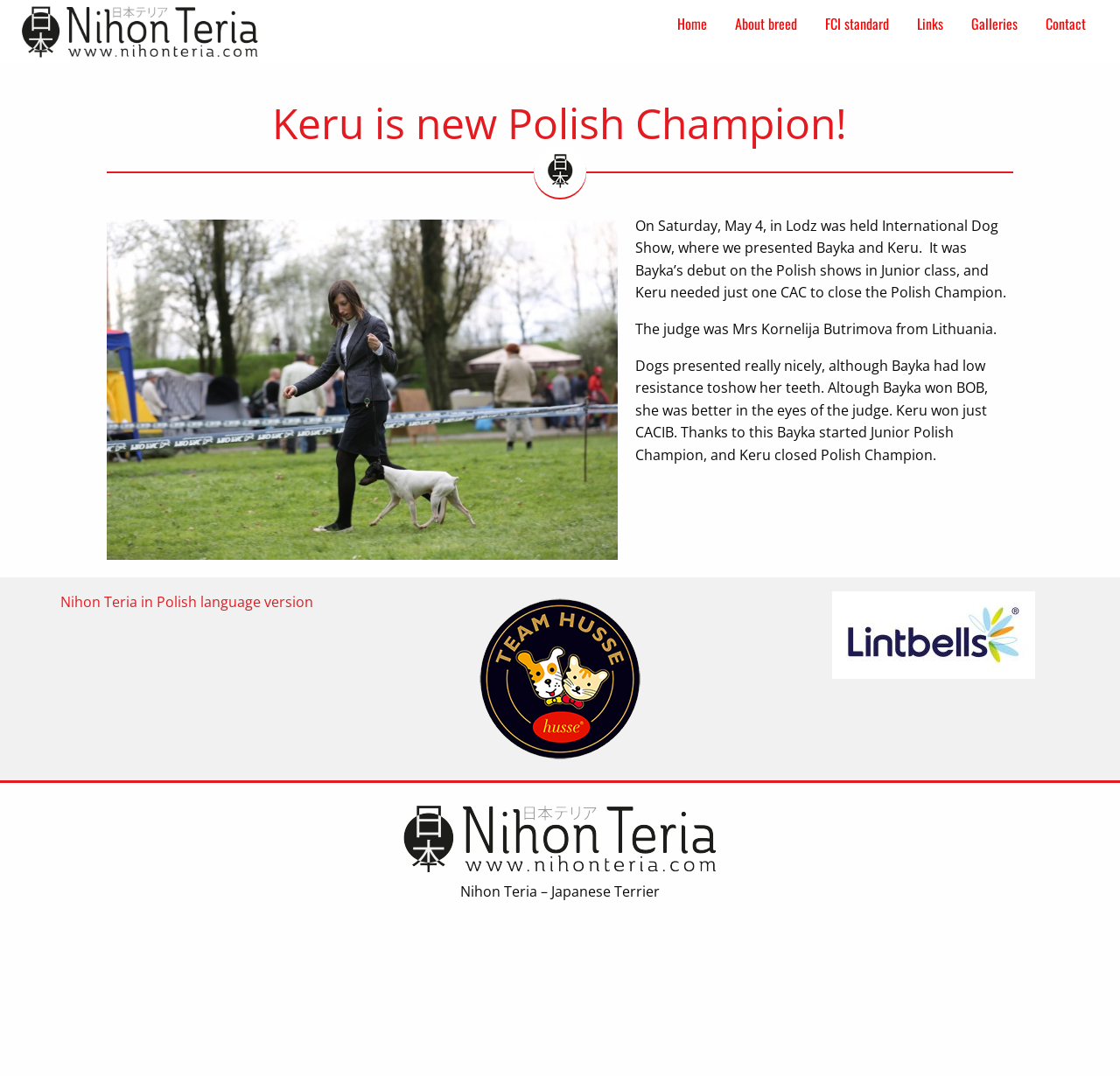Create a detailed narrative of the webpage’s visual and textual elements.

The webpage is about a Japanese Terrier dog named Keru, which has become the new Polish Champion. At the top left corner, there is a small link. Below it, there is a horizontal menubar with five menu items: Home, About breed, FCI standard, Links, and Galleries, followed by Contact at the far right. Each menu item has a corresponding link.

The main content of the webpage is divided into two sections. The first section is a title "Keru is new Polish Champion!" in a larger font, accompanied by an image on the left side. The image takes up about half of the width of the webpage and is positioned slightly above the title.

The second section consists of three paragraphs of text, describing the International Dog Show where Keru and another dog named Bayka were presented. The text explains that Bayka made her debut in the Junior class, while Keru needed one more CAC to become the Polish Champion. The judge of the show was Mrs. Kornelija Butrimova from Lithuania. The text also mentions that Bayka won BOB, but Keru won only CACIB, which led to Bayka becoming the Junior Polish Champion and Keru closing the Polish Champion.

At the bottom left corner, there is a link to the Polish language version of the Nihon Teria website. Below the main content, there is a footer with the text "Nihon Teria – Japanese Terrier".